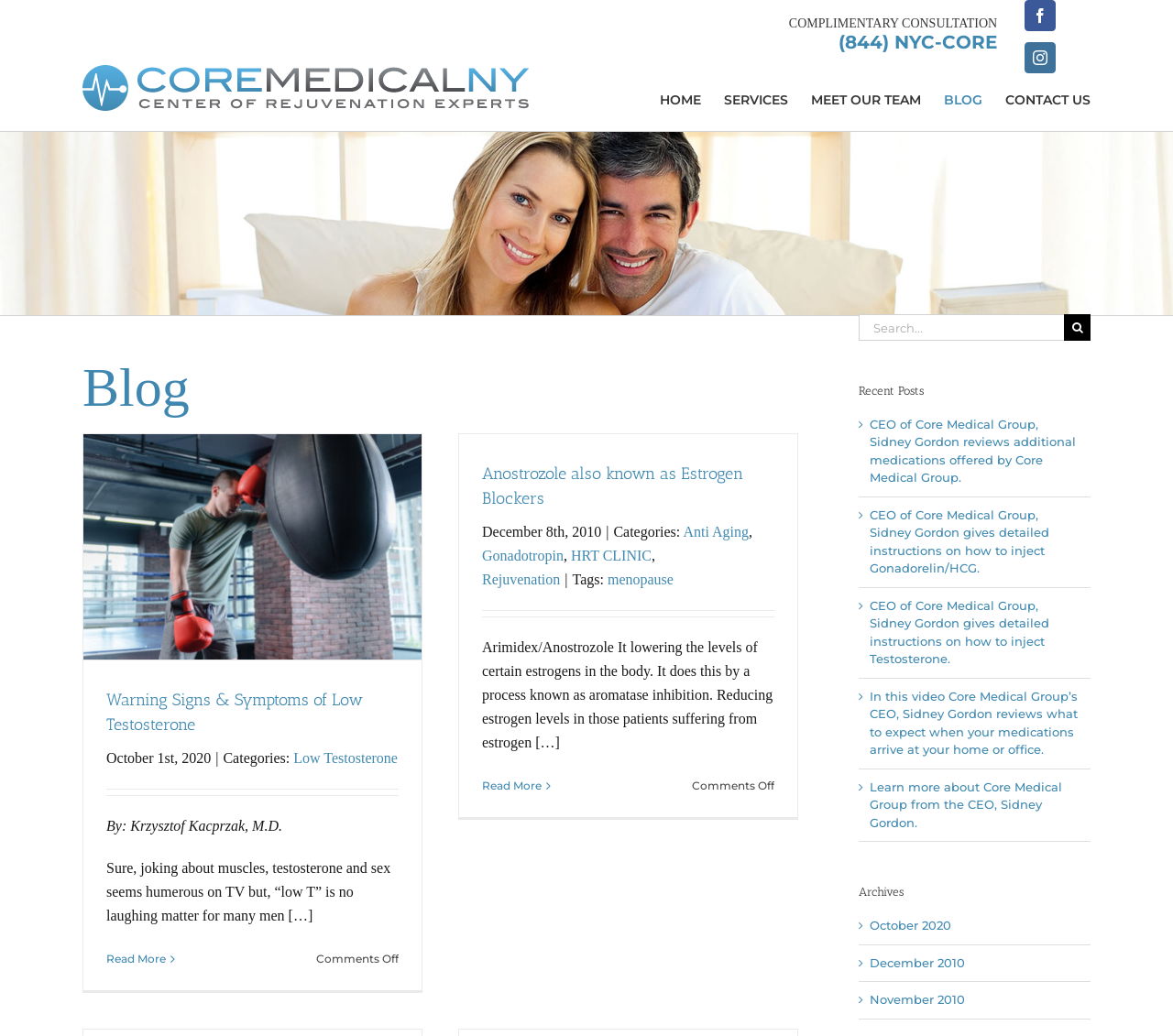Pinpoint the bounding box coordinates of the clickable area necessary to execute the following instruction: "Check the 'Recent Posts'". The coordinates should be given as four float numbers between 0 and 1, namely [left, top, right, bottom].

[0.732, 0.369, 0.93, 0.386]